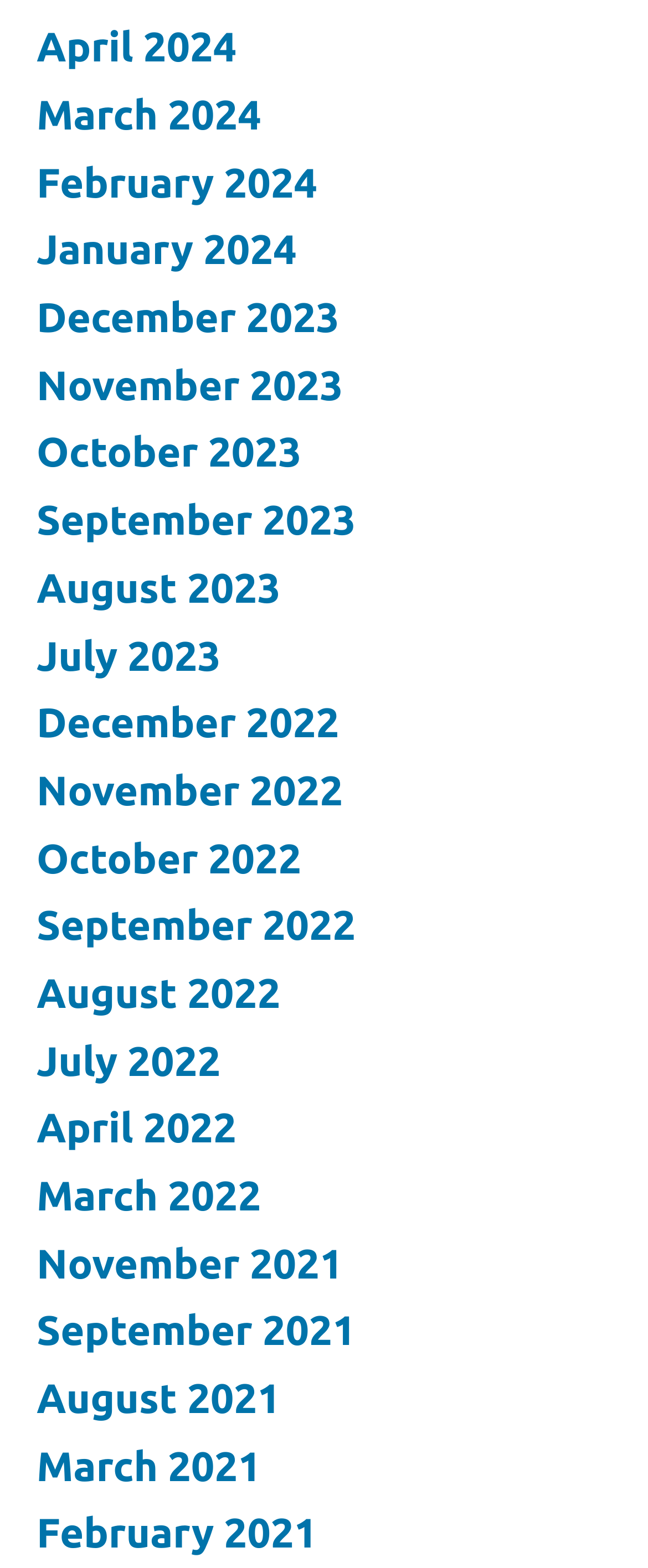Kindly respond to the following question with a single word or a brief phrase: 
How many months are listed in 2024?

4